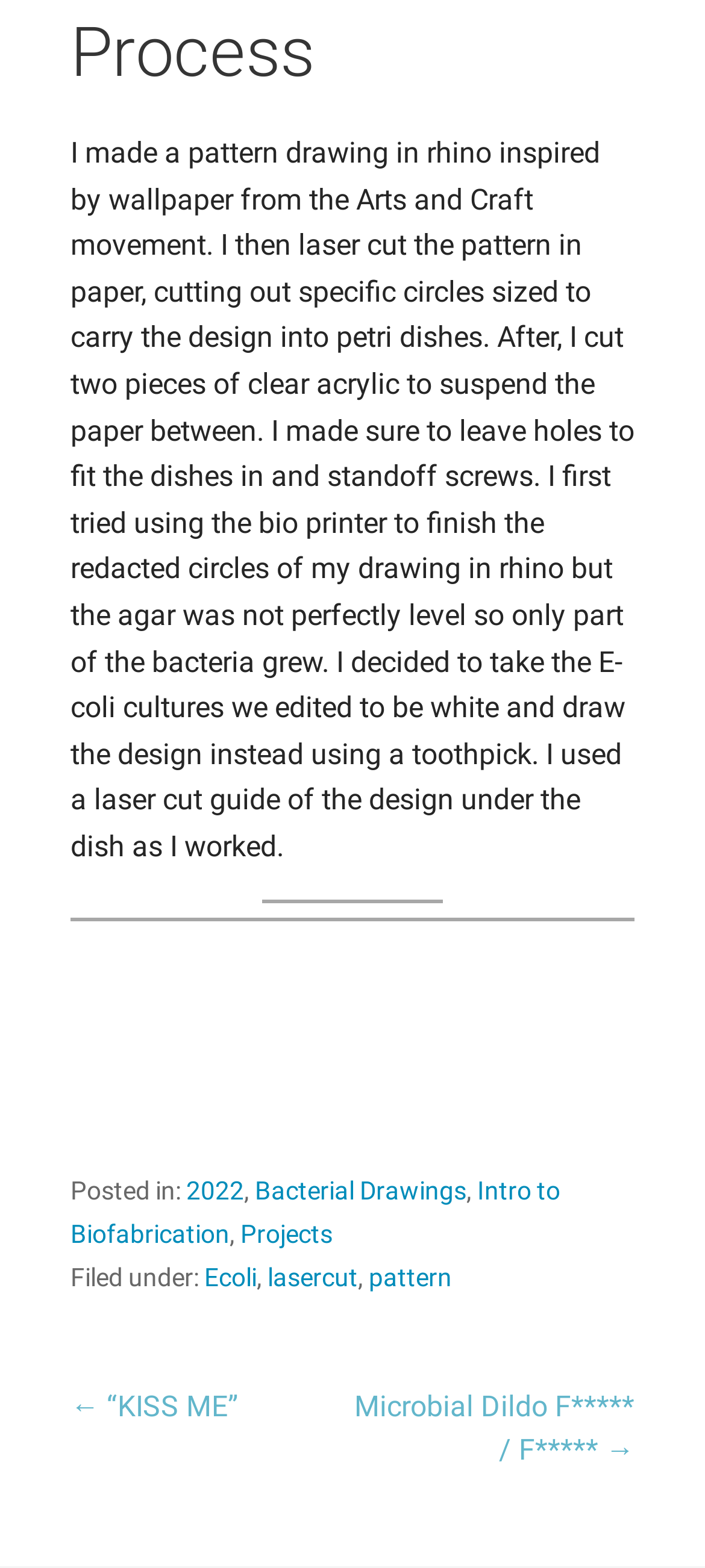Please find the bounding box coordinates (top-left x, top-left y, bottom-right x, bottom-right y) in the screenshot for the UI element described as follows: Bacterial Drawings

[0.362, 0.75, 0.662, 0.768]